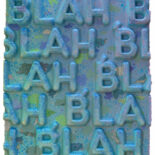Generate a comprehensive description of the image.

This artwork, titled "blah blah blah," is a vibrant piece by artist Mel Bochner. It features a striking composition where the word "blah" is repeated in bold, three-dimensional letters that play with depth and texture. The letters are rendered in a cool blue hue with splashes of color that evoke a sense of energy and movement, creating a visually engaging experience. This piece is part of a collection titled "Recent Acquisitions" at the gallery, which showcases new monotypes and cast paper works. The exhibition is currently open and will run through April, inviting viewers to appreciate Bochner's unique approach to language and form.